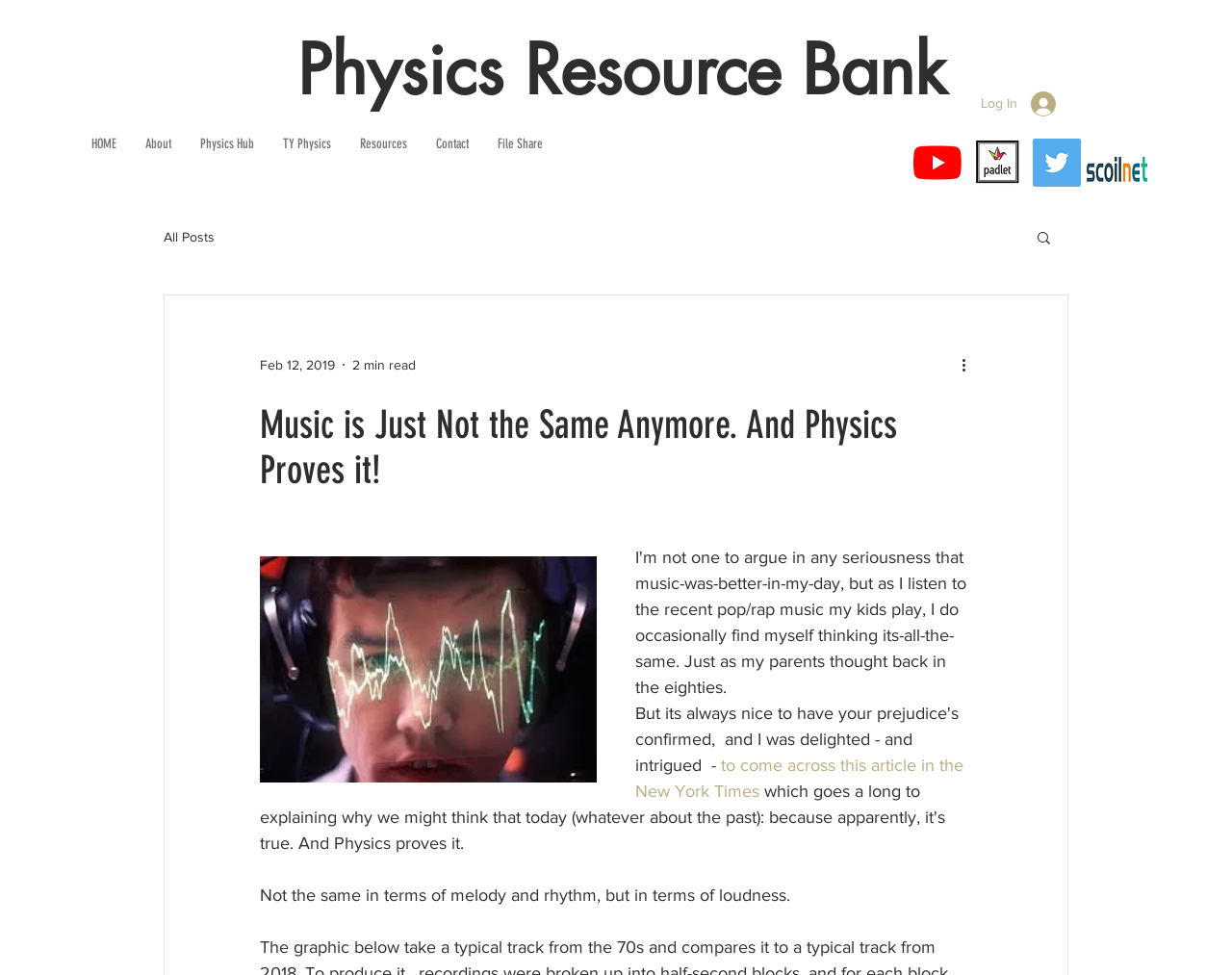What is the date of the article?
Please provide a single word or phrase based on the screenshot.

Feb 12, 2019